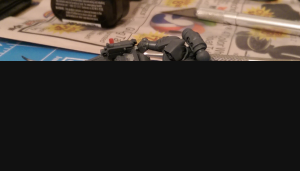Craft a thorough explanation of what is depicted in the image.

This image showcases a collection of miniature model parts arranged on a cluttered workspace. Prominent in the foreground are various gray components, likely pieces for a miniature figure, indicative of modeling or hobby work, such as a tabletop gaming project. The background features a partially visible magazine or craft paper, hinting at the creative and detailed work involved in assembling the models. Some tools and supplies are blurred in the background, emphasizing the DIY aspect of this hobby. This scene reflects the process of model building, where enthusiasts meticulously prepare and assemble figures for display or gameplay, showcasing their creativity and craftsmanship.